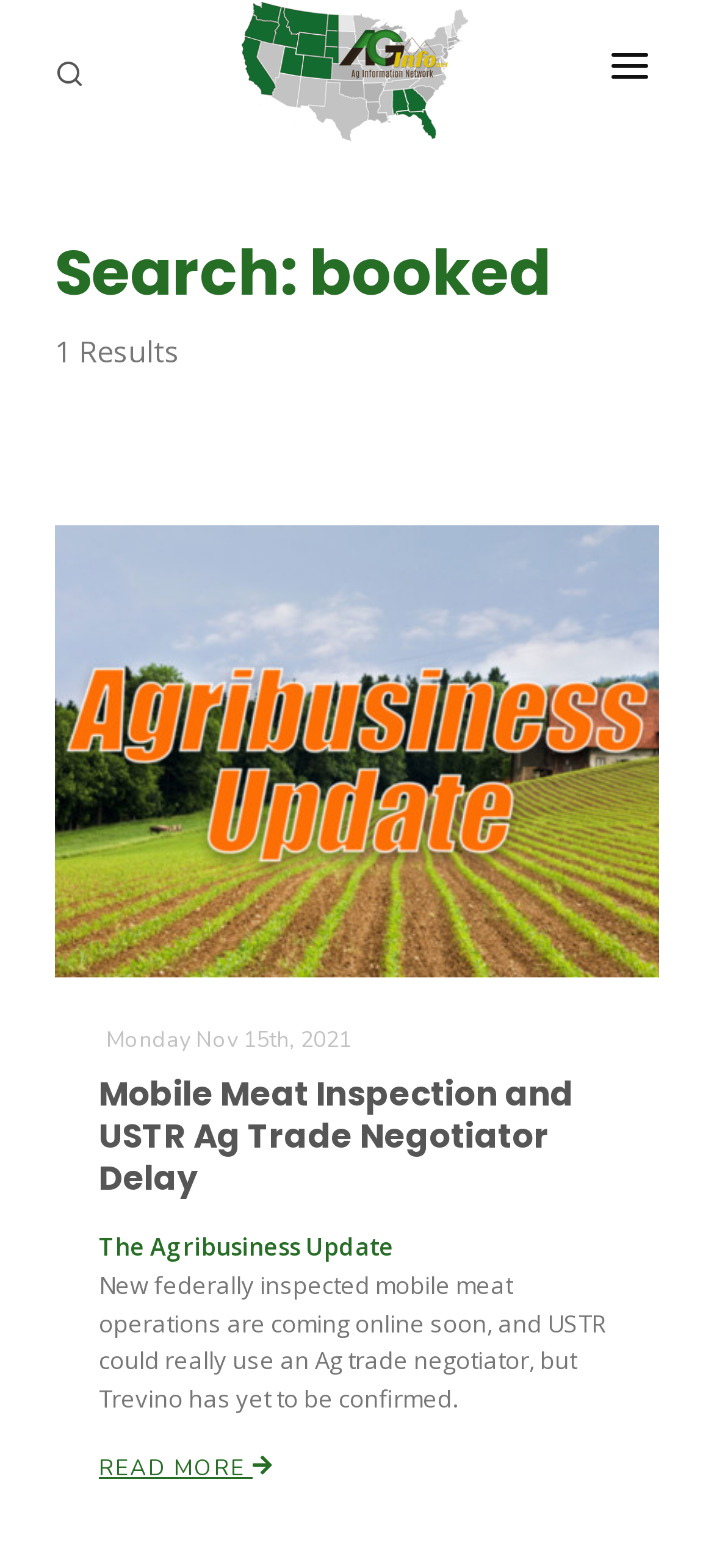Please specify the coordinates of the bounding box for the element that should be clicked to carry out this instruction: "Contact the team". The coordinates must be four float numbers between 0 and 1, formatted as [left, top, right, bottom].

[0.195, 0.245, 0.805, 0.292]